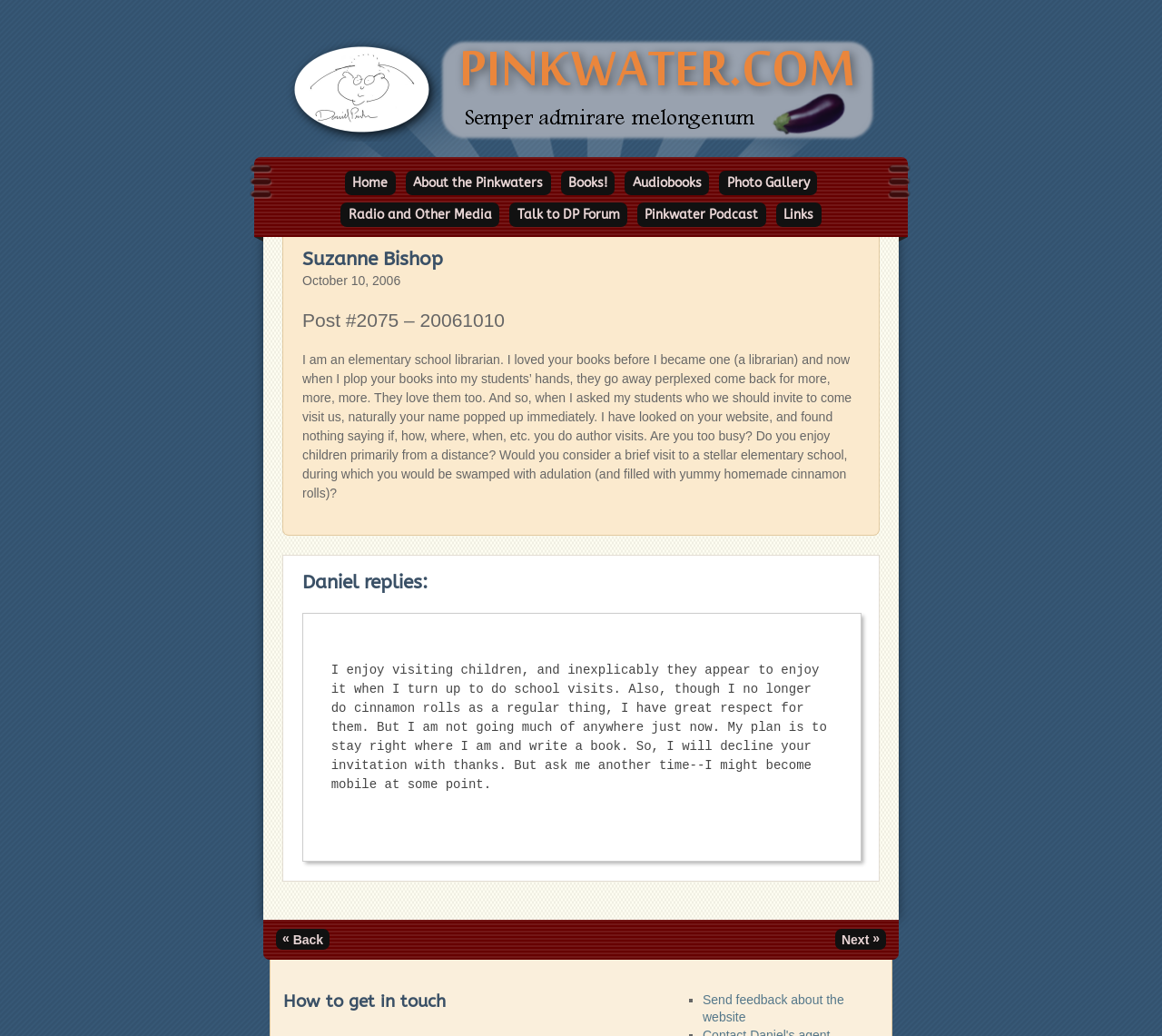What is the date of the post? Using the information from the screenshot, answer with a single word or phrase.

October 10, 2006